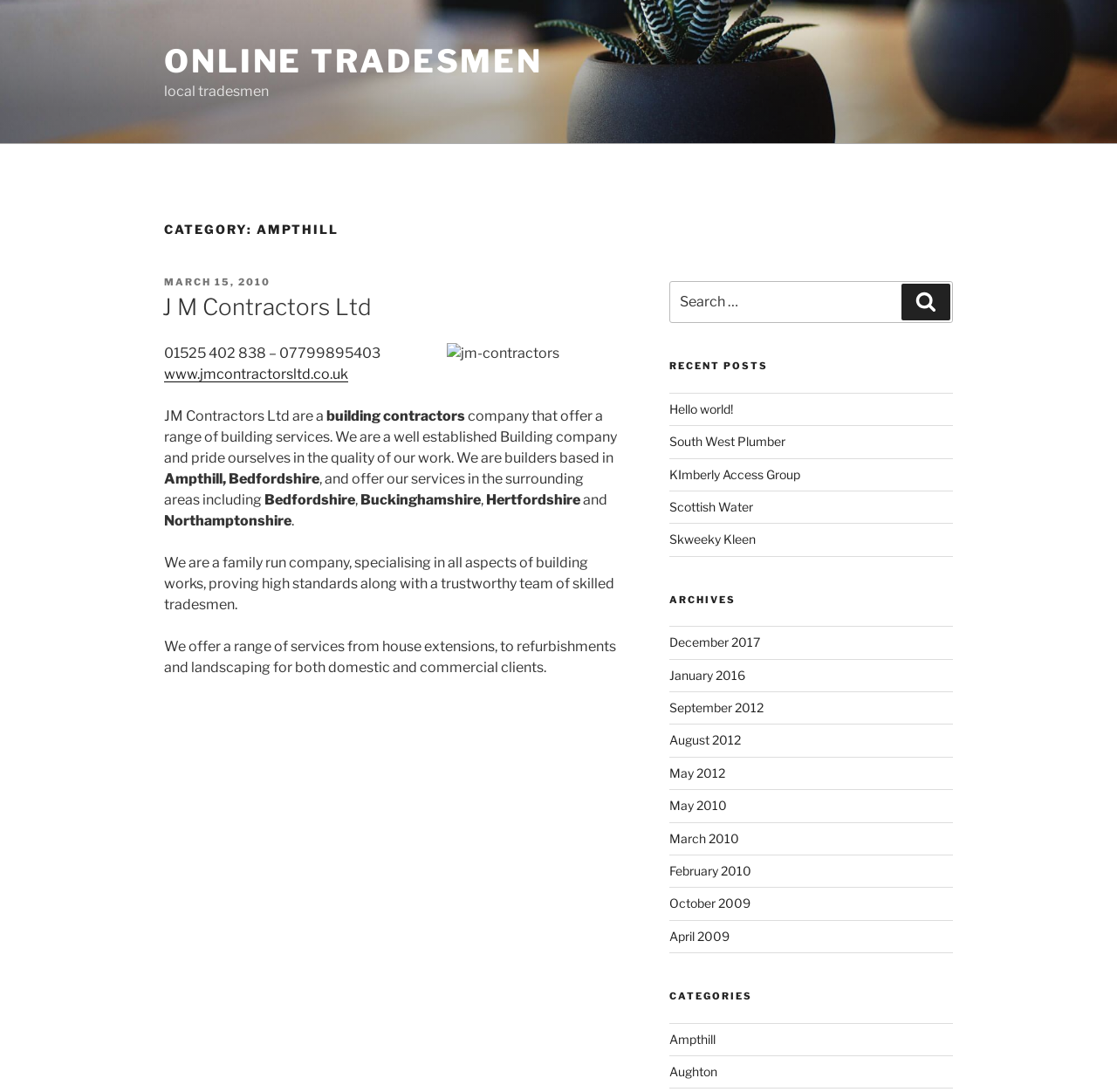Please identify the bounding box coordinates of the clickable area that will fulfill the following instruction: "Browse archives". The coordinates should be in the format of four float numbers between 0 and 1, i.e., [left, top, right, bottom].

[0.599, 0.543, 0.853, 0.556]